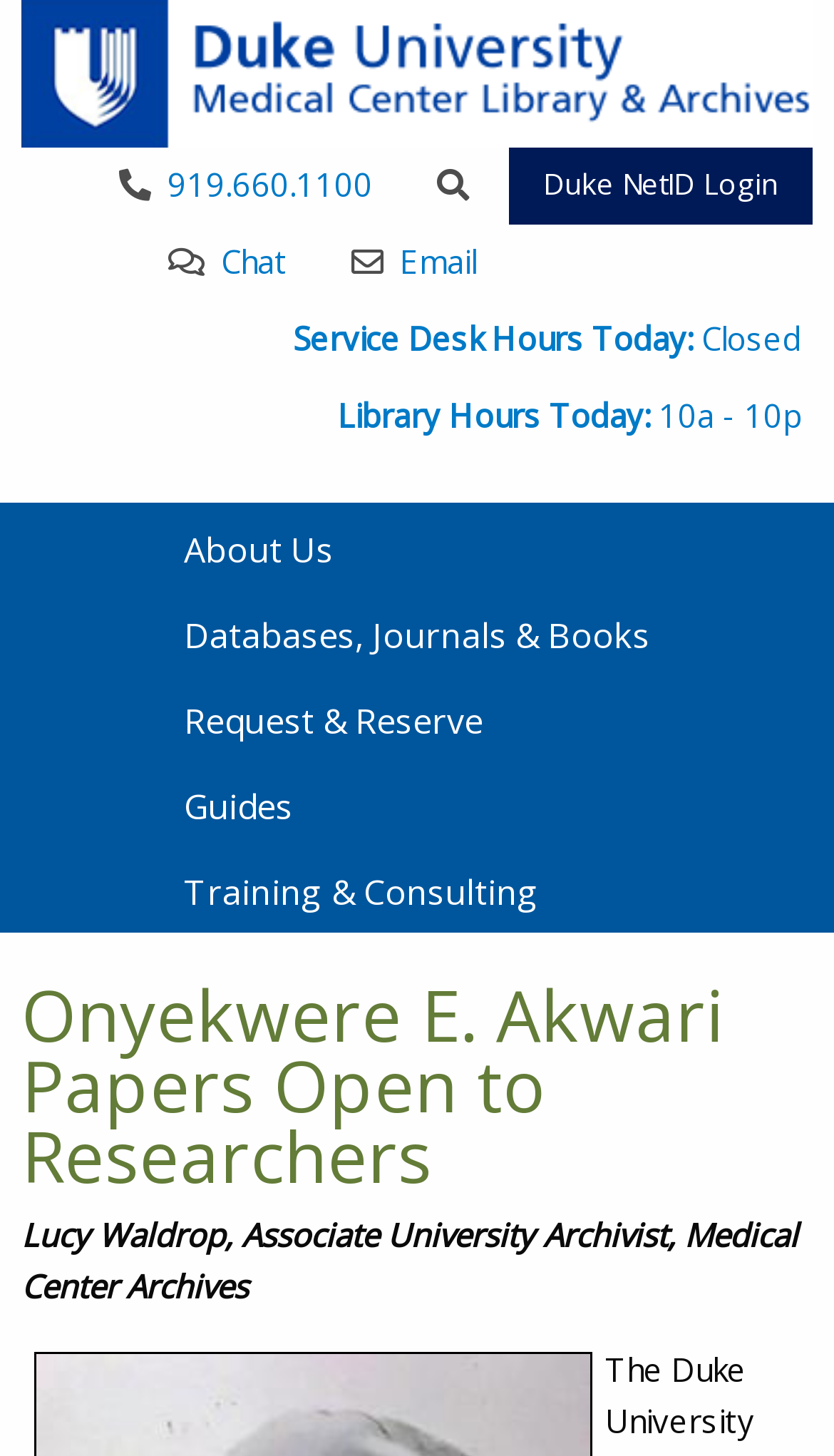How many links are there in the main menu?
Answer the question with detailed information derived from the image.

I counted the number of link elements within the navigation element labeled 'Main menu', and found that there are 5 links: 'About Us', 'Databases, Journals & Books', 'Request & Reserve', 'Guides', and 'Training & Consulting'.